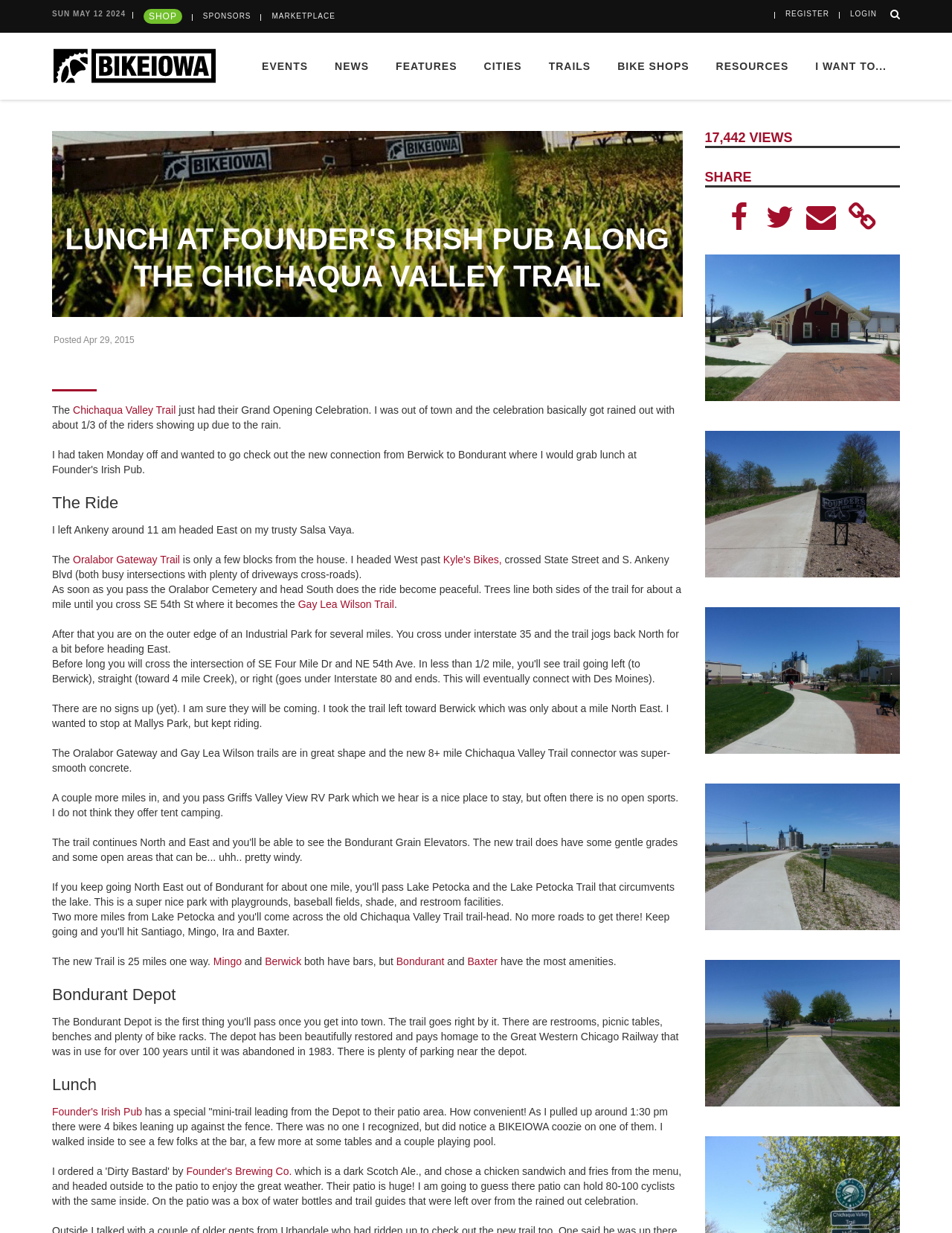Based on the element description: "Gay Lea Wilson Trail", identify the UI element and provide its bounding box coordinates. Use four float numbers between 0 and 1, [left, top, right, bottom].

[0.313, 0.485, 0.414, 0.495]